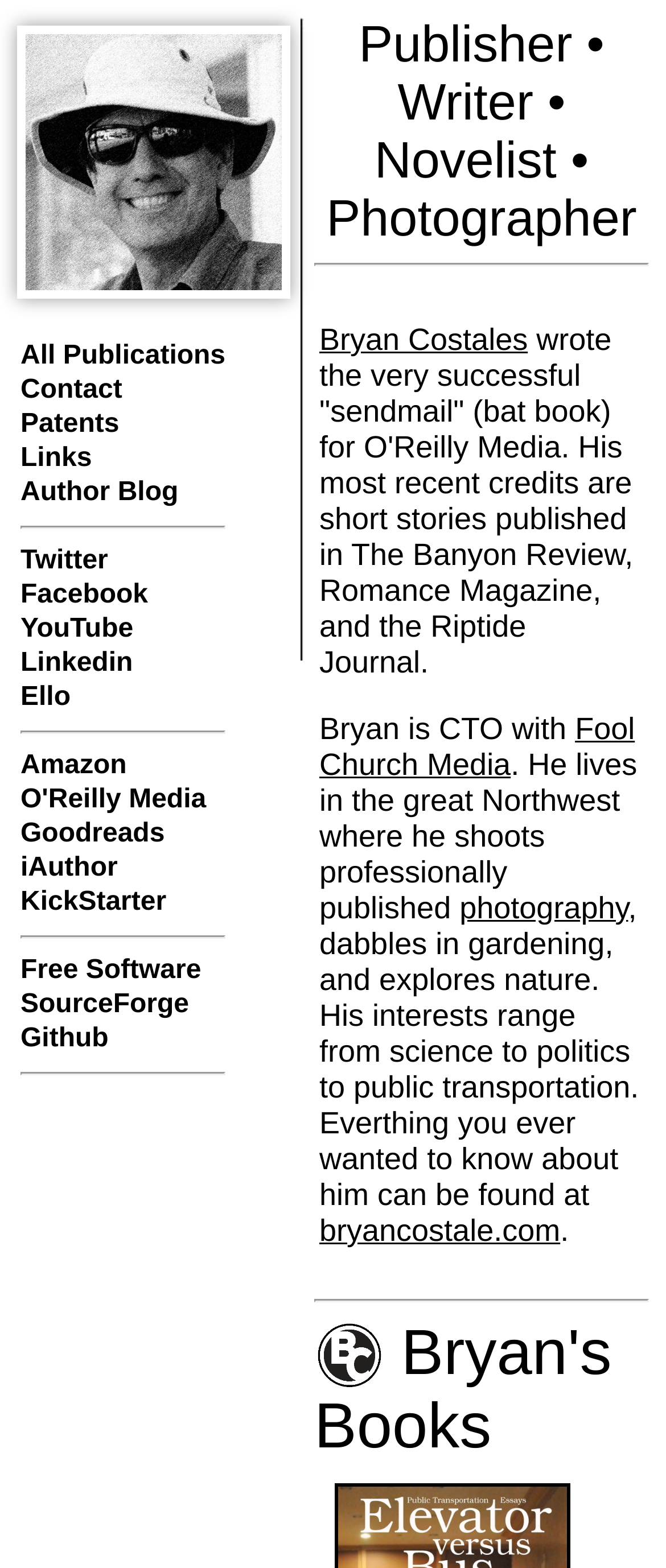What is the author's profession?
Give a detailed explanation using the information visible in the image.

The author's profession is mentioned in the text as 'Bryan is CTO with Fool Church Media.'